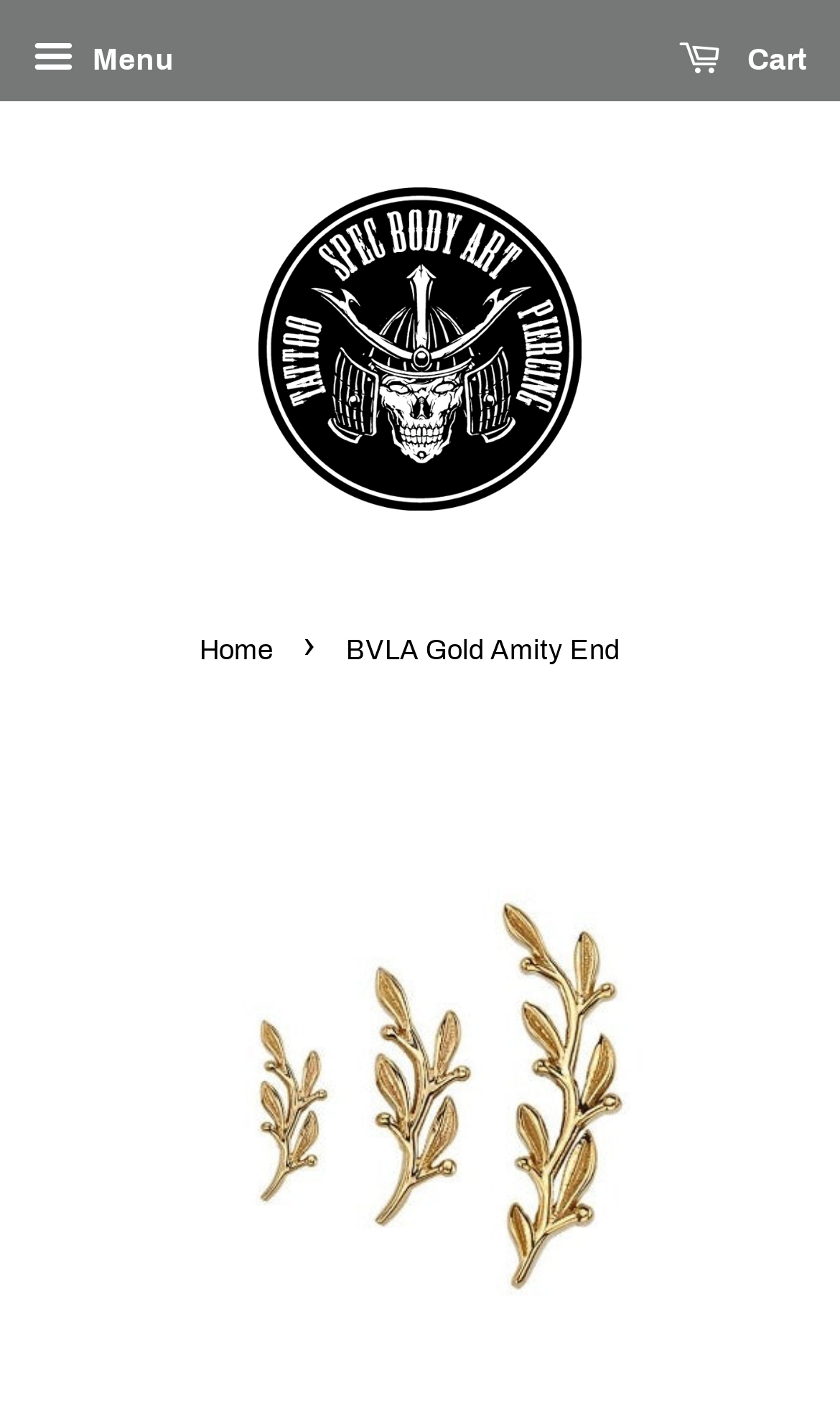What is the brand of the jewelry?
Provide a well-explained and detailed answer to the question.

I found the brand information by looking at the UI element with the text 'BVLA Gold Amity End' and its surrounding elements, which led me to conclude that the brand is Body Vision.